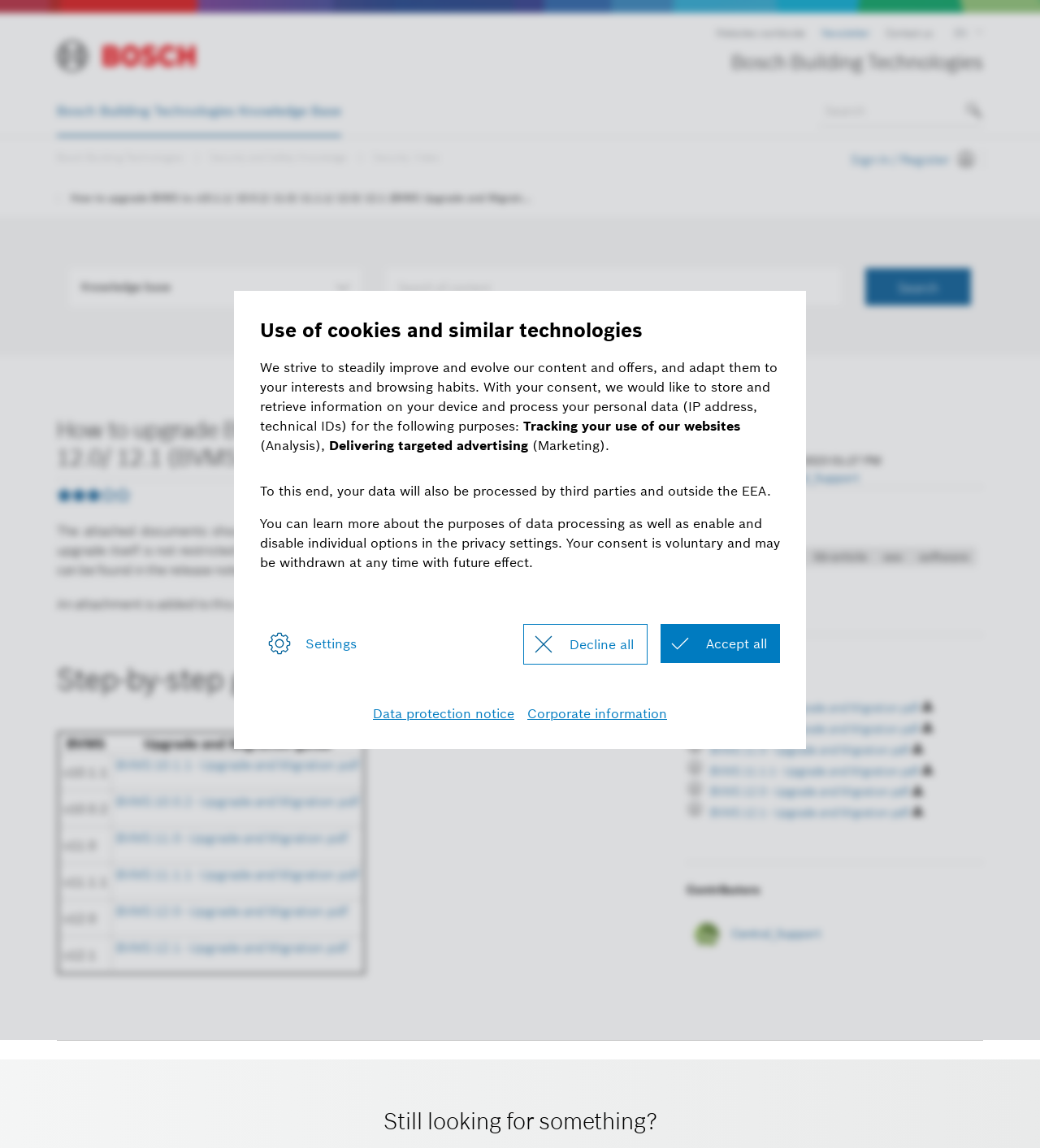Find the bounding box coordinates for the element described here: "Upgrade and Migration guide".

[0.107, 0.638, 0.35, 0.657]